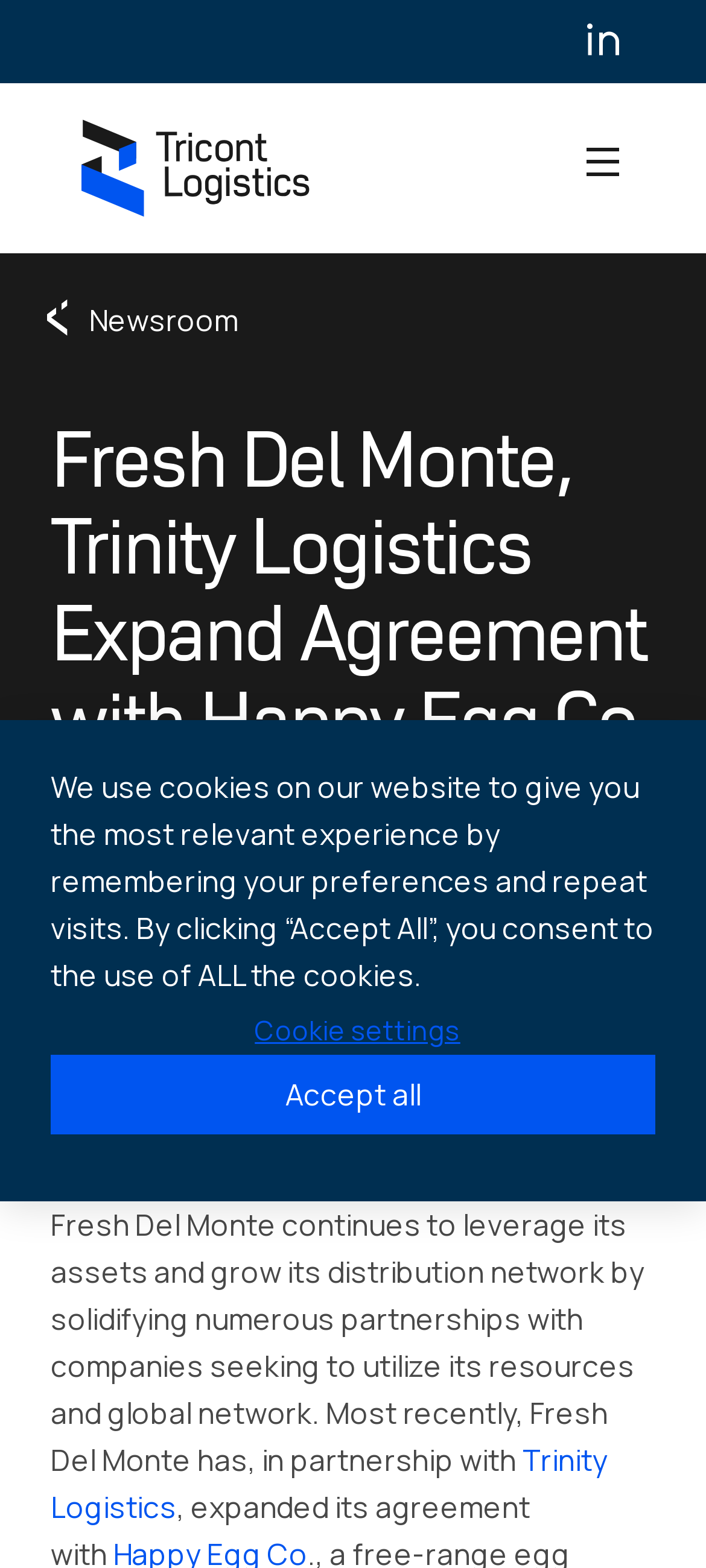Identify the bounding box coordinates for the UI element mentioned here: "Back to top". Provide the coordinates as four float values between 0 and 1, i.e., [left, top, right, bottom].

None